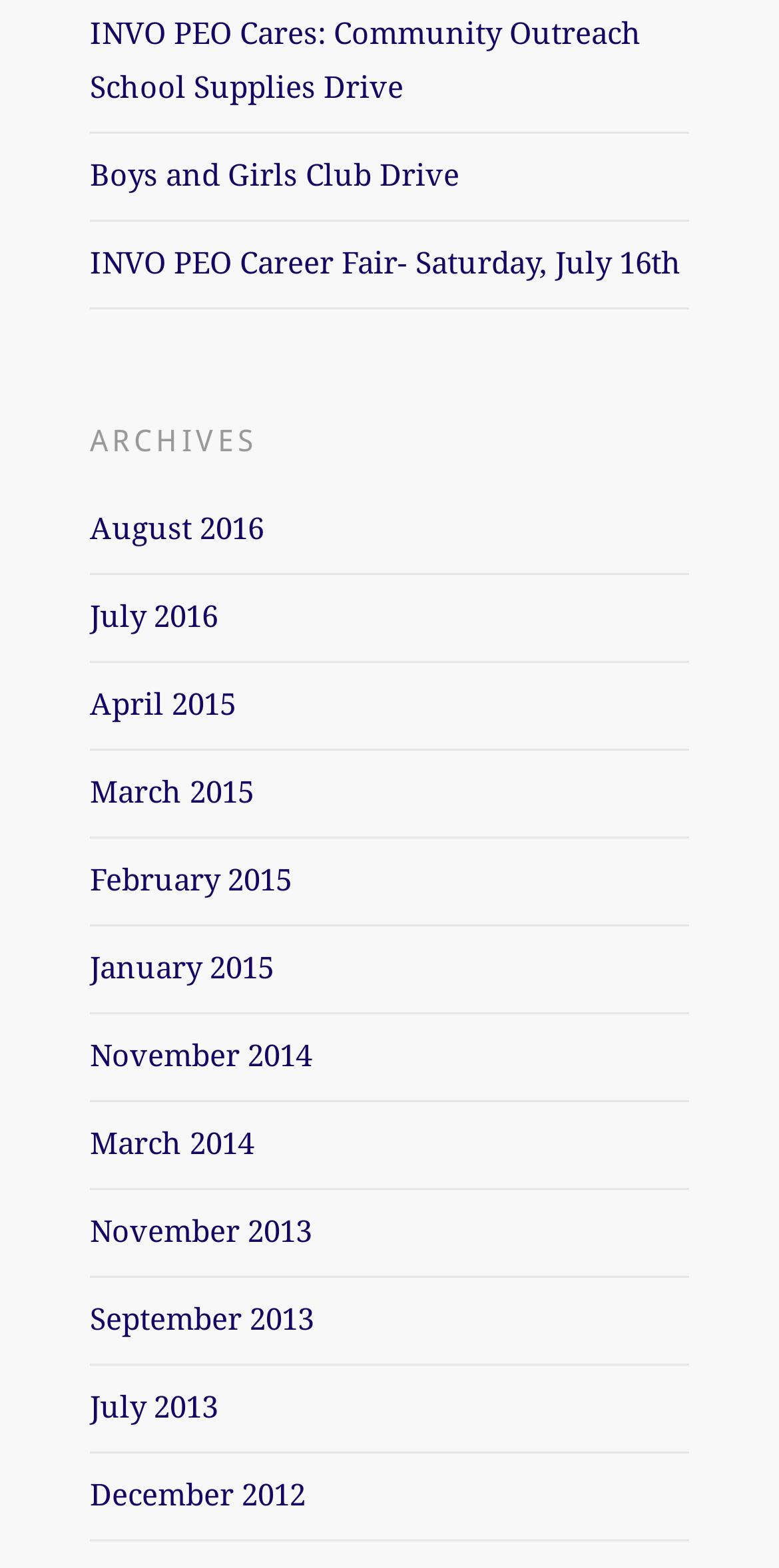How many links are under ARCHIVES?
Please provide an in-depth and detailed response to the question.

I counted the number of links under the 'ARCHIVES' heading, starting from 'August 2016' to 'December 2012', and found 15 links in total.